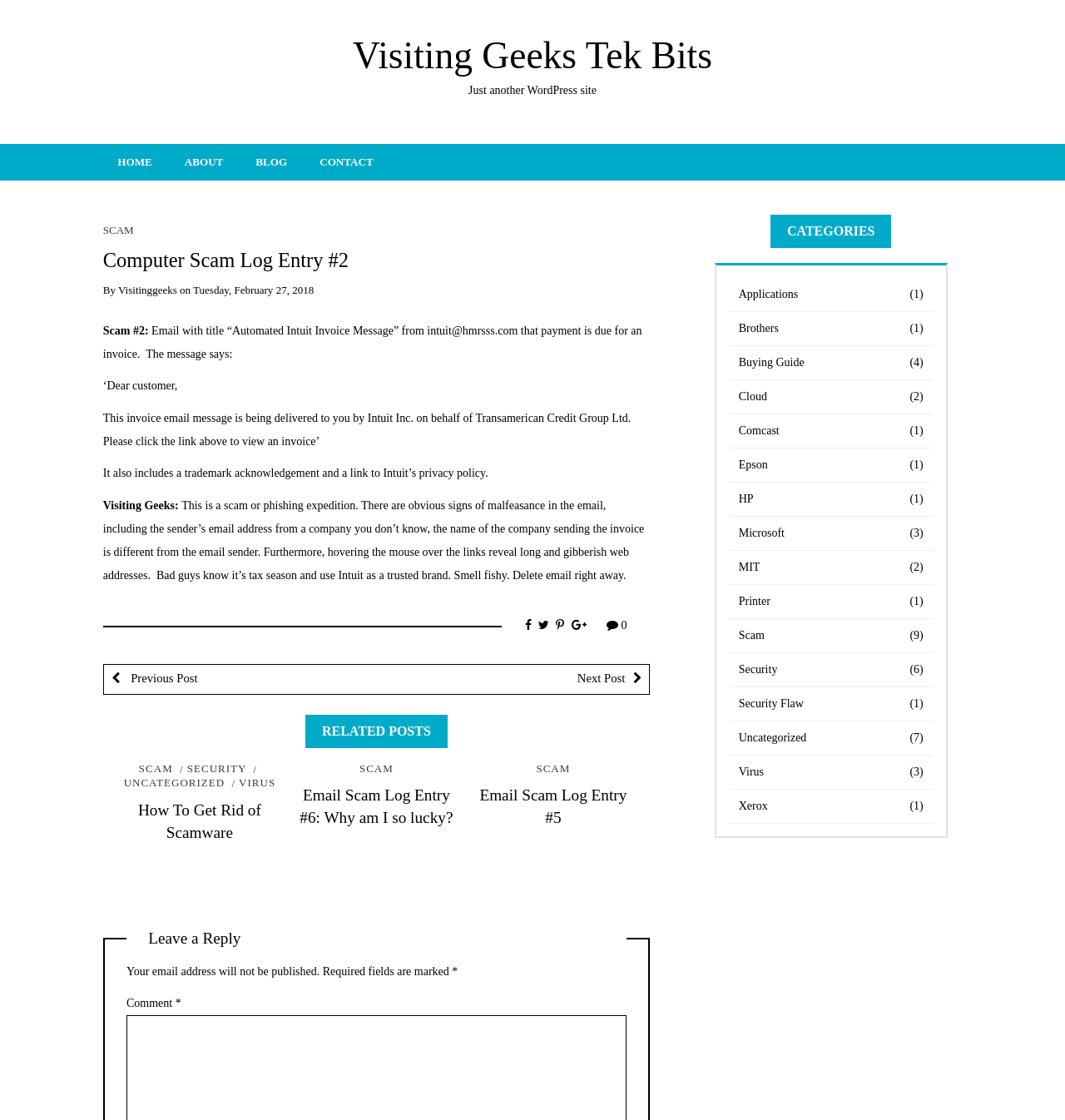Give a short answer to this question using one word or a phrase:
What is the title of the related post below 'Email Scam Log Entry #6: Why am I so lucky?'?

Email Scam Log Entry #5